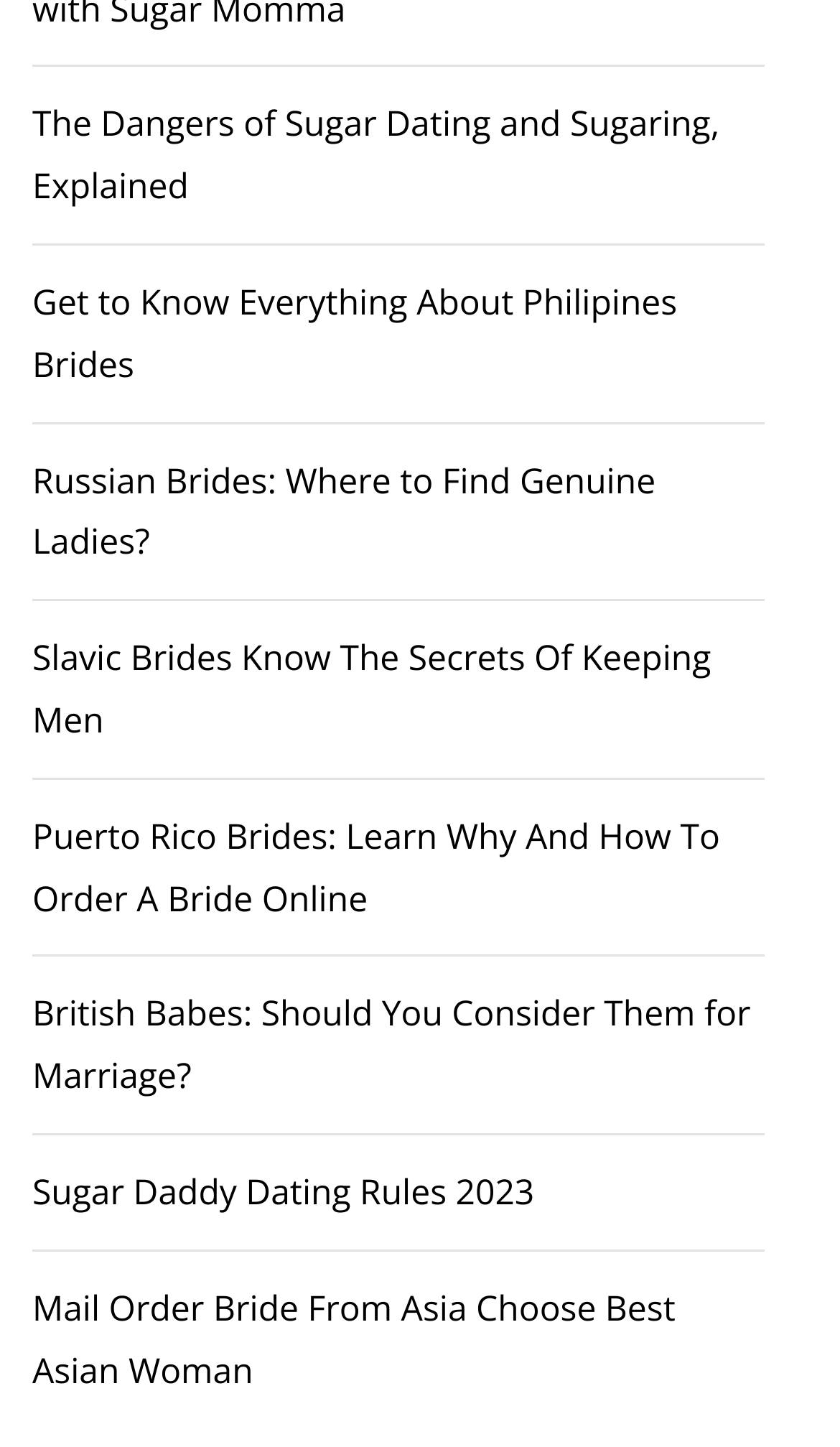Is there a link about sugar daddy dating?
Examine the screenshot and reply with a single word or phrase.

Yes